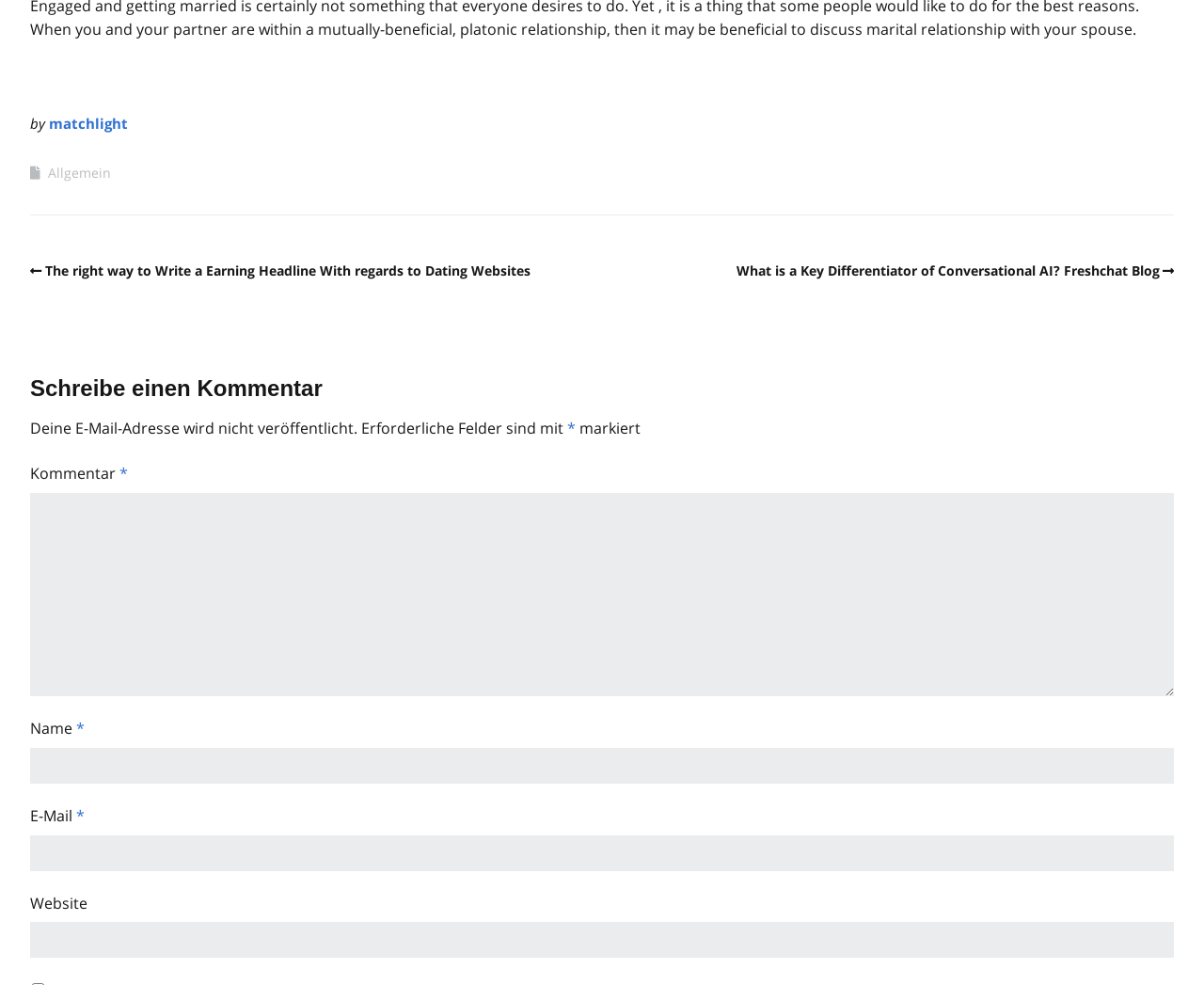Please identify the bounding box coordinates of the clickable area that will allow you to execute the instruction: "Type your name".

[0.025, 0.76, 0.975, 0.796]